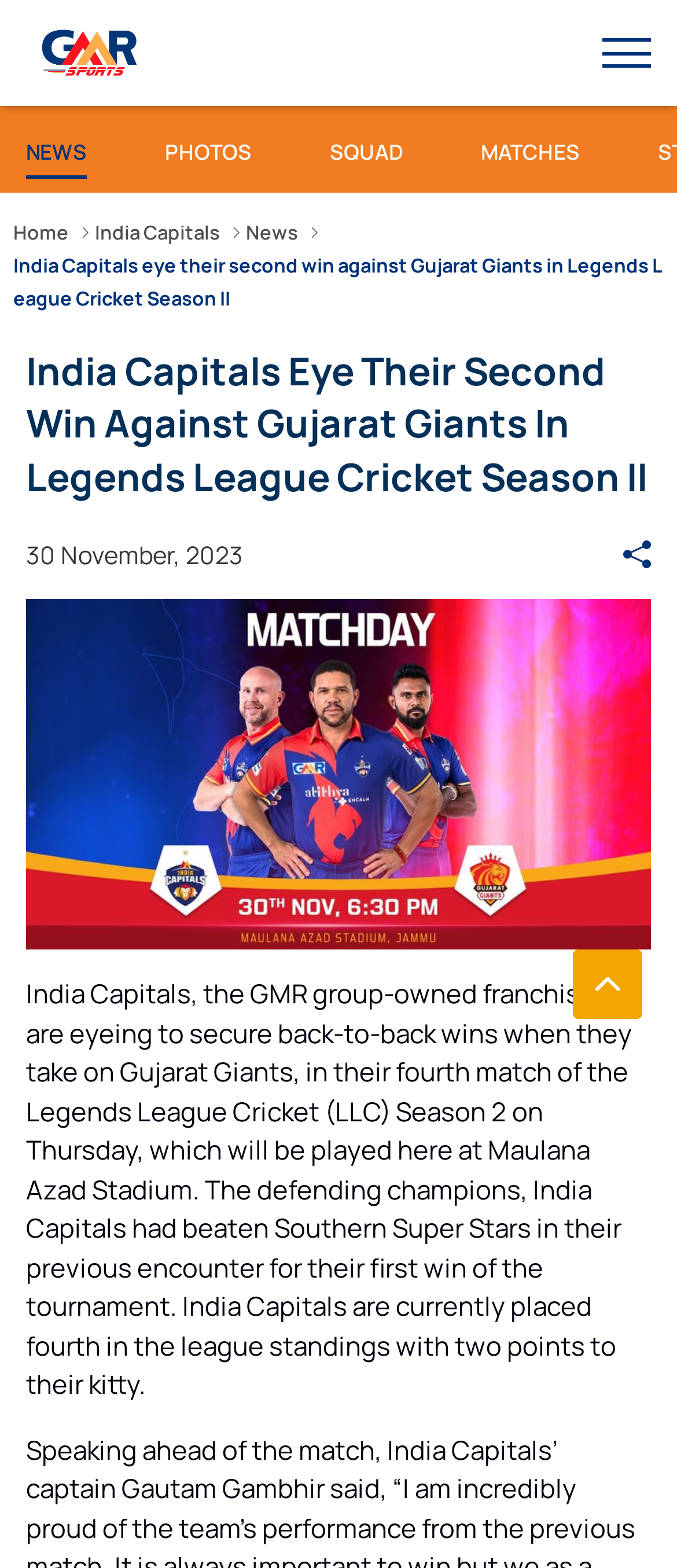Locate the bounding box coordinates of the element you need to click to accomplish the task described by this instruction: "View squad".

[0.487, 0.085, 0.595, 0.106]